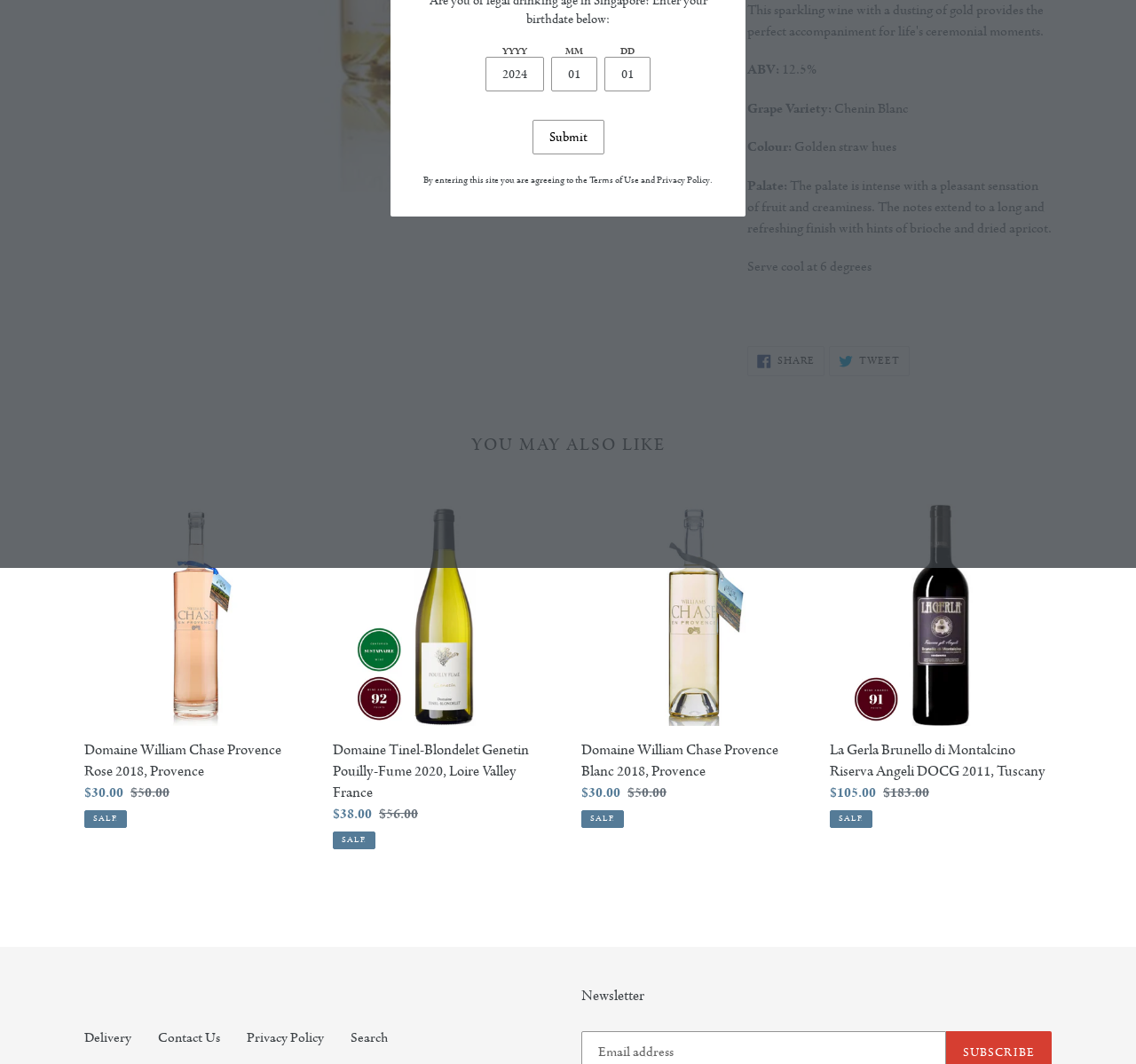Given the description of a UI element: "Contact Us", identify the bounding box coordinates of the matching element in the webpage screenshot.

[0.139, 0.967, 0.194, 0.983]